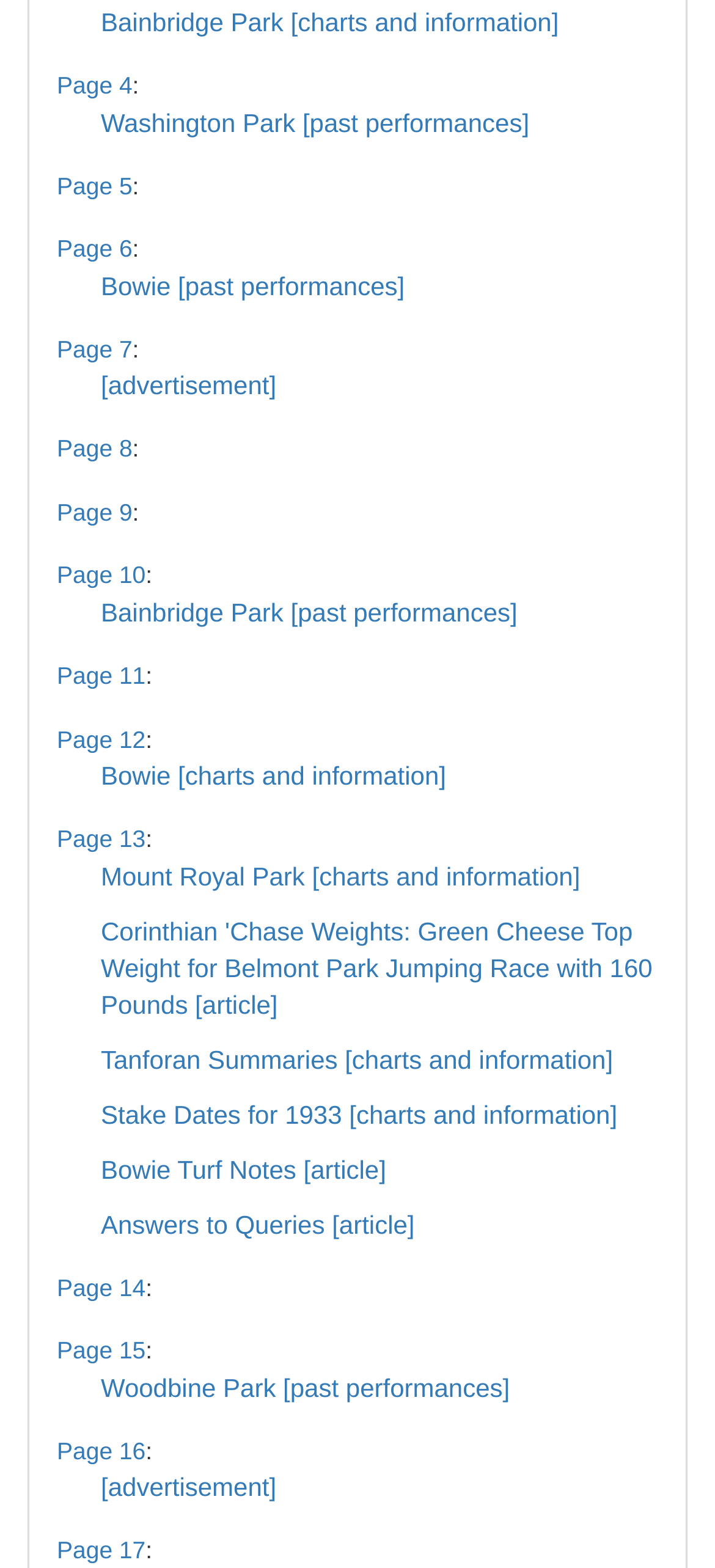Bounding box coordinates are specified in the format (top-left x, top-left y, bottom-right x, bottom-right y). All values are floating point numbers bounded between 0 and 1. Please provide the bounding box coordinate of the region this sentence describes: Bowie [past performances]

[0.141, 0.173, 0.566, 0.191]